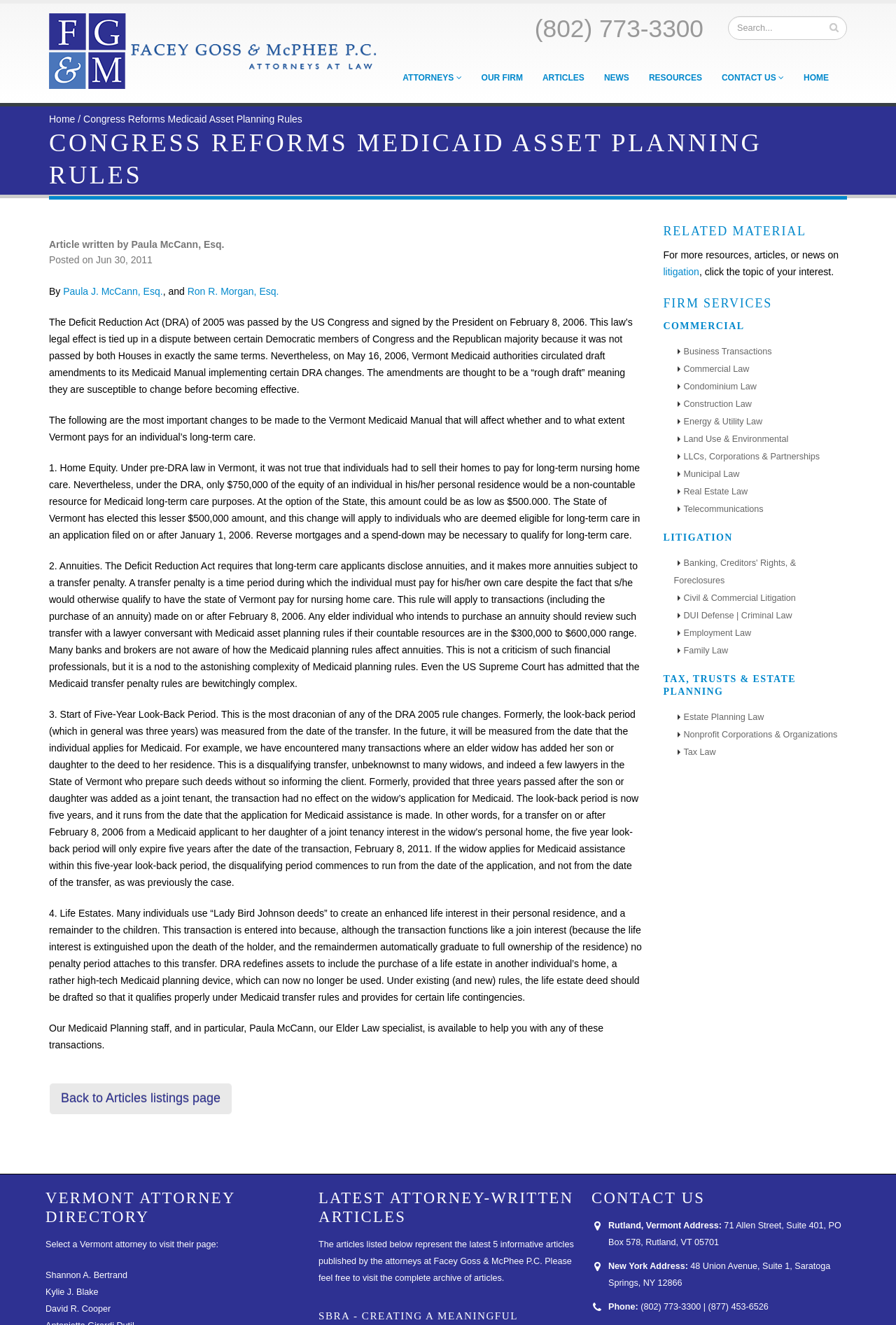Determine the bounding box of the UI component based on this description: "Real Estate Law". The bounding box coordinates should be four float values between 0 and 1, i.e., [left, top, right, bottom].

[0.752, 0.363, 0.835, 0.379]